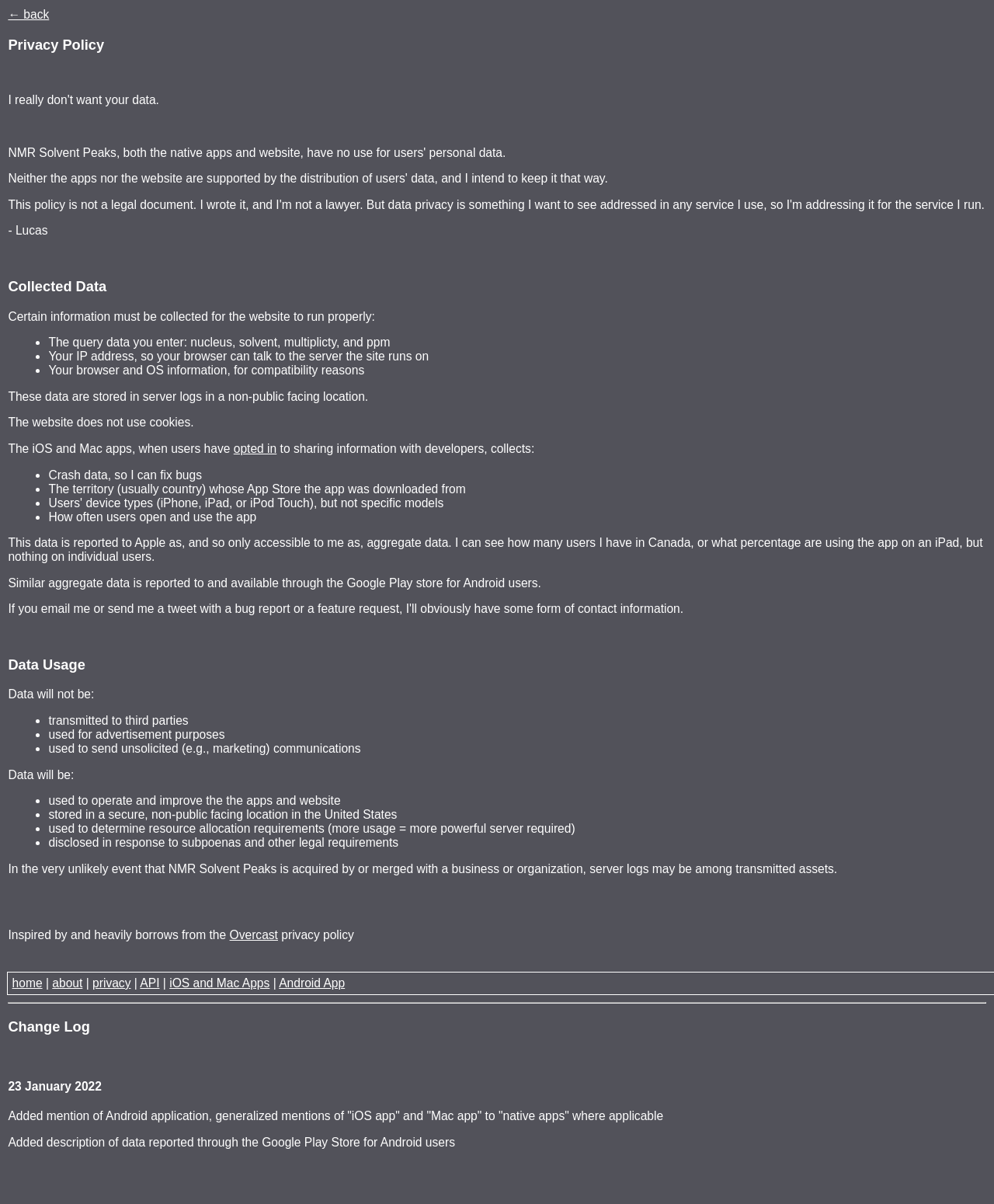Please reply with a single word or brief phrase to the question: 
What is not done with the collected data?

Not transmitted to third parties